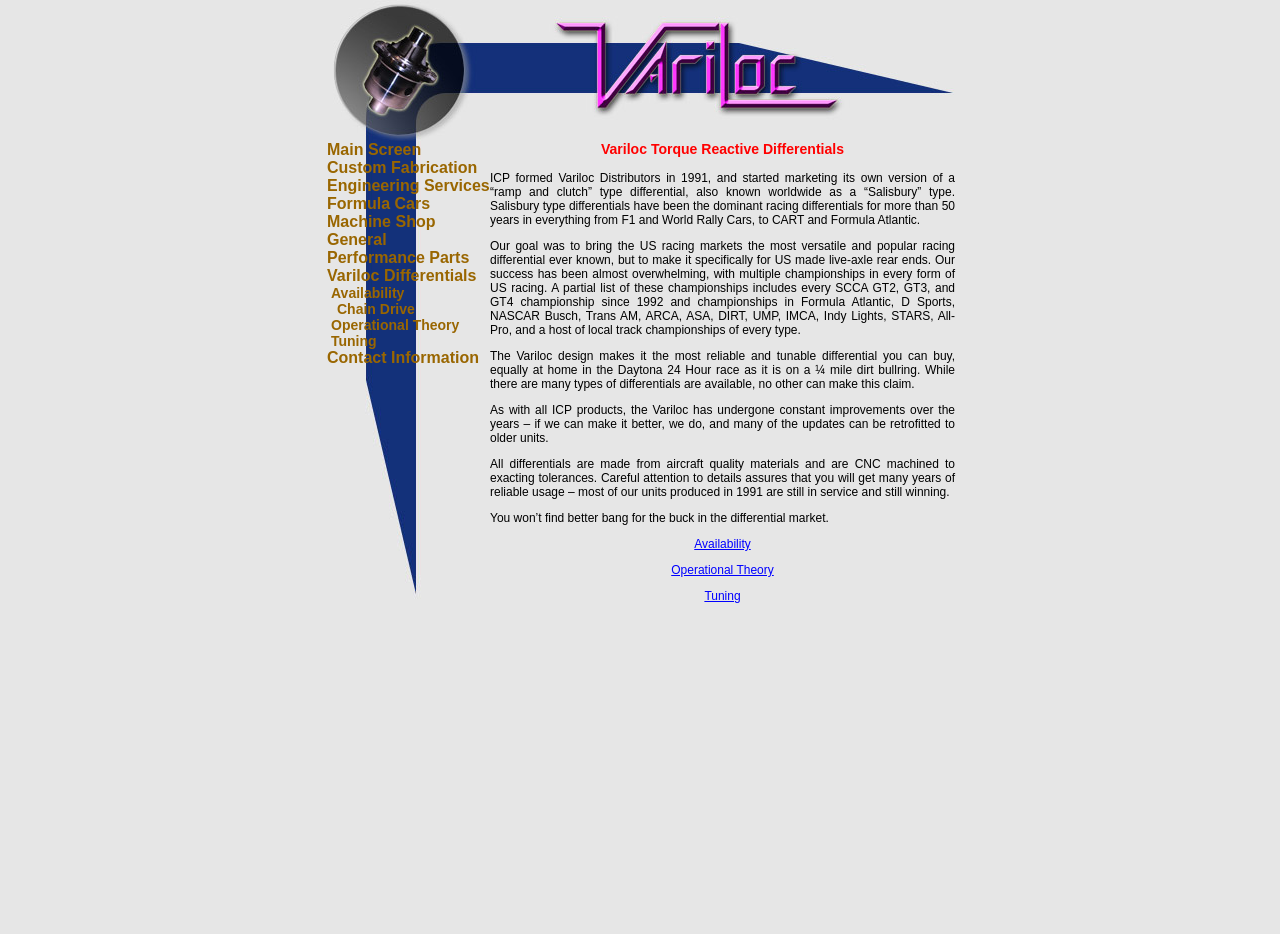Answer the question below in one word or phrase:
How many years of reliable usage can Variloc differentials provide?

Many years